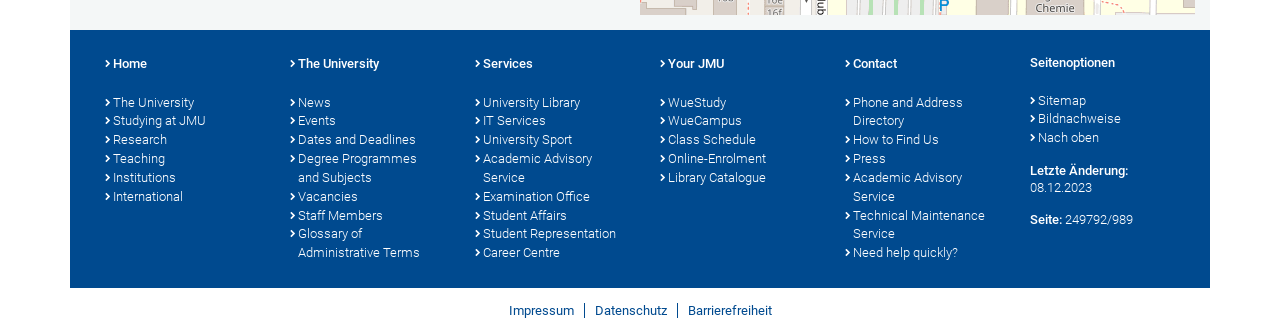What is the title of the first link in the first column?
Refer to the screenshot and answer in one word or phrase.

Home